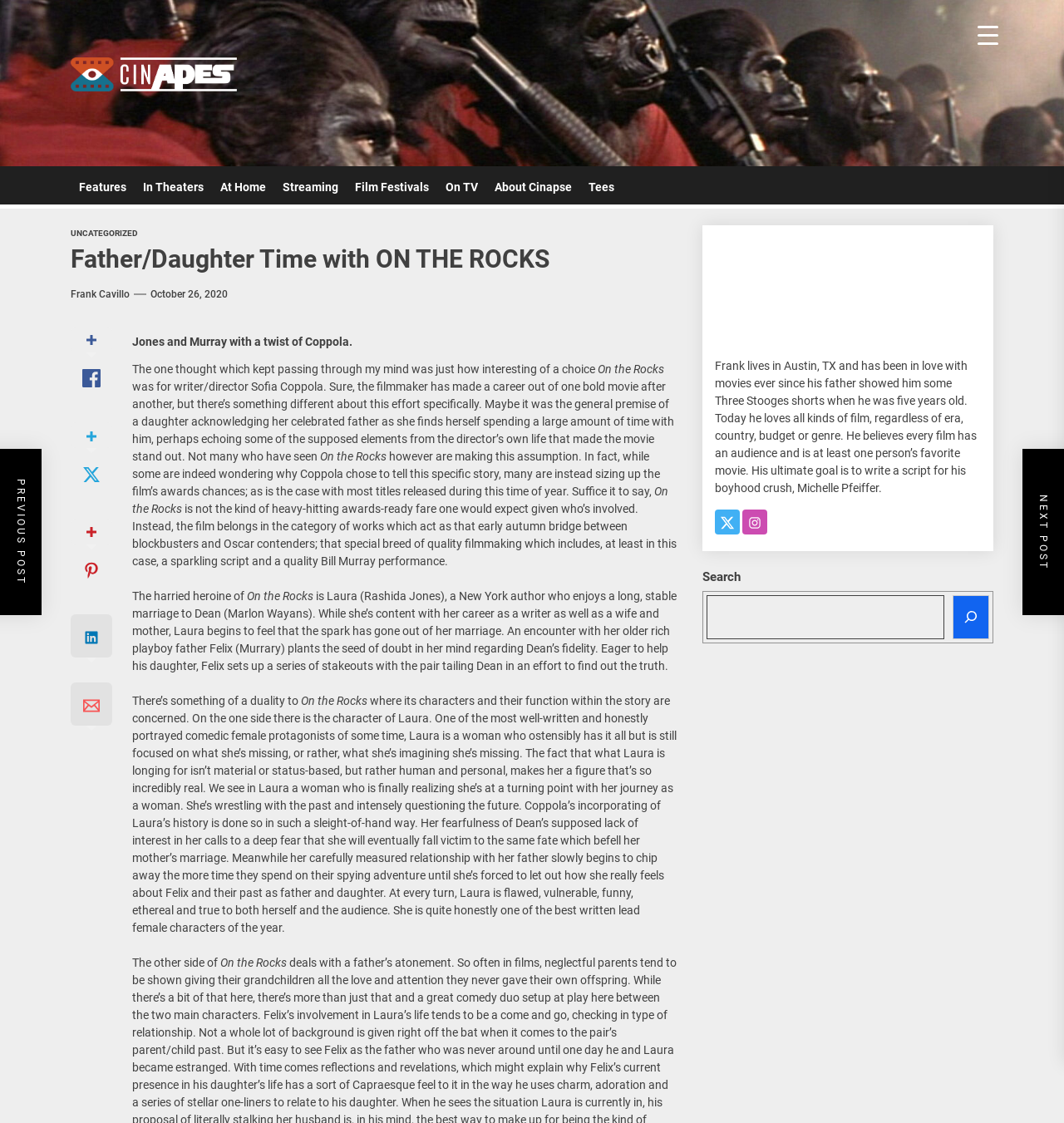What is the principal heading displayed on the webpage?

Father/Daughter Time with ON THE ROCKS